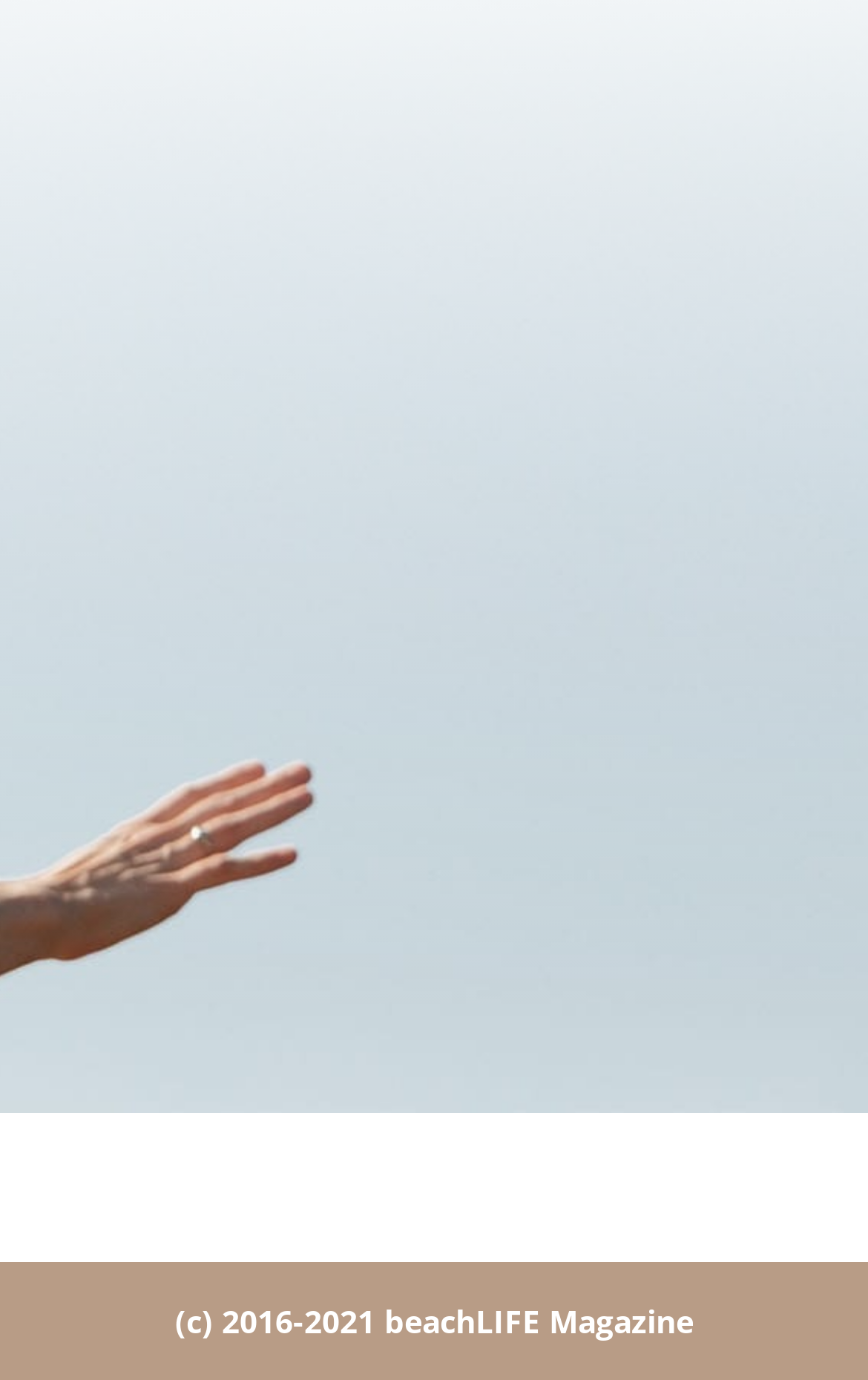Determine the bounding box coordinates of the element that should be clicked to execute the following command: "Enter text in the second input field".

[0.1, 0.209, 0.9, 0.307]